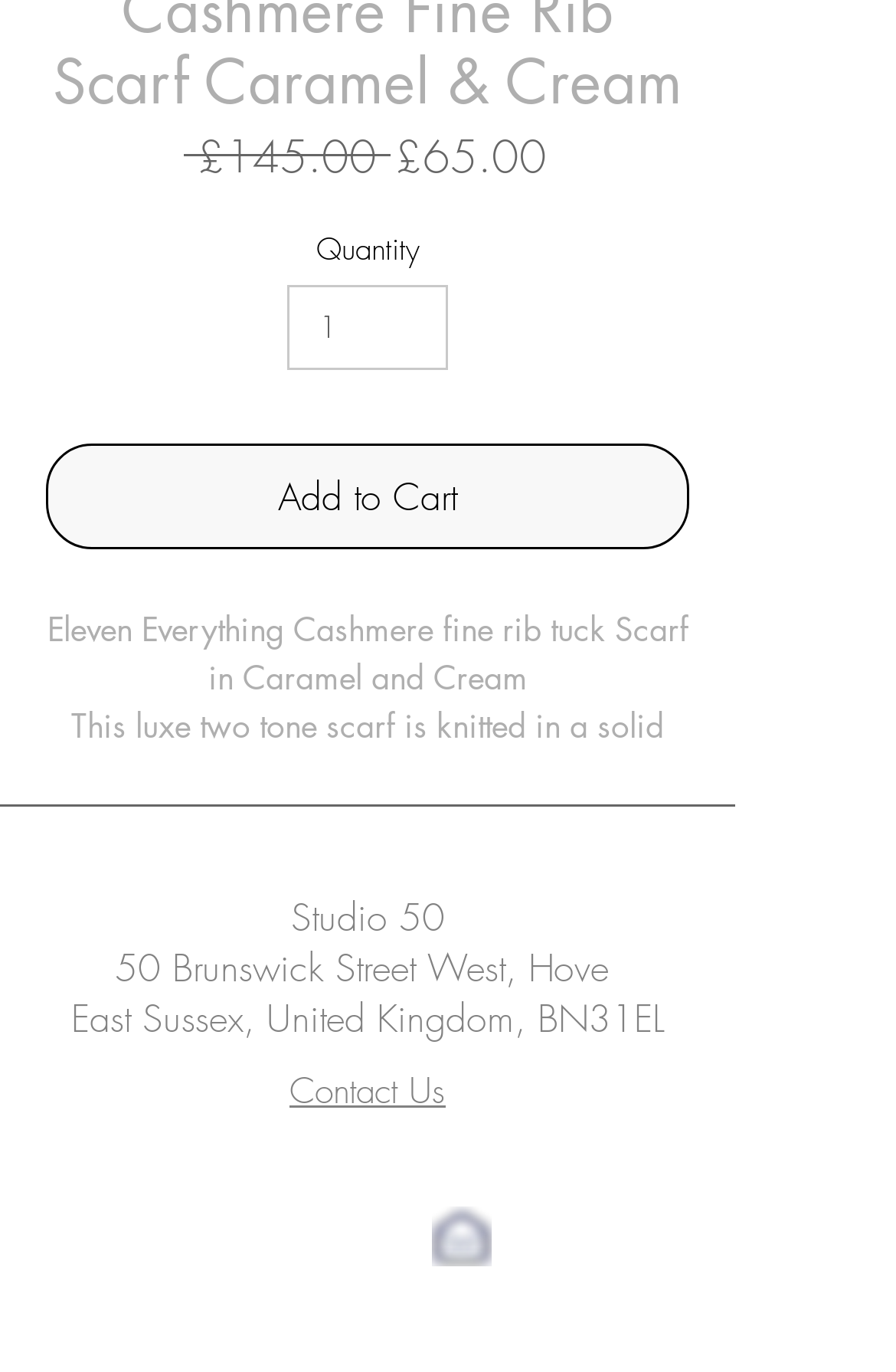Given the webpage screenshot and the description, determine the bounding box coordinates (top-left x, top-left y, bottom-right x, bottom-right y) that define the location of the UI element matching this description: Contact Us

[0.323, 0.779, 0.497, 0.811]